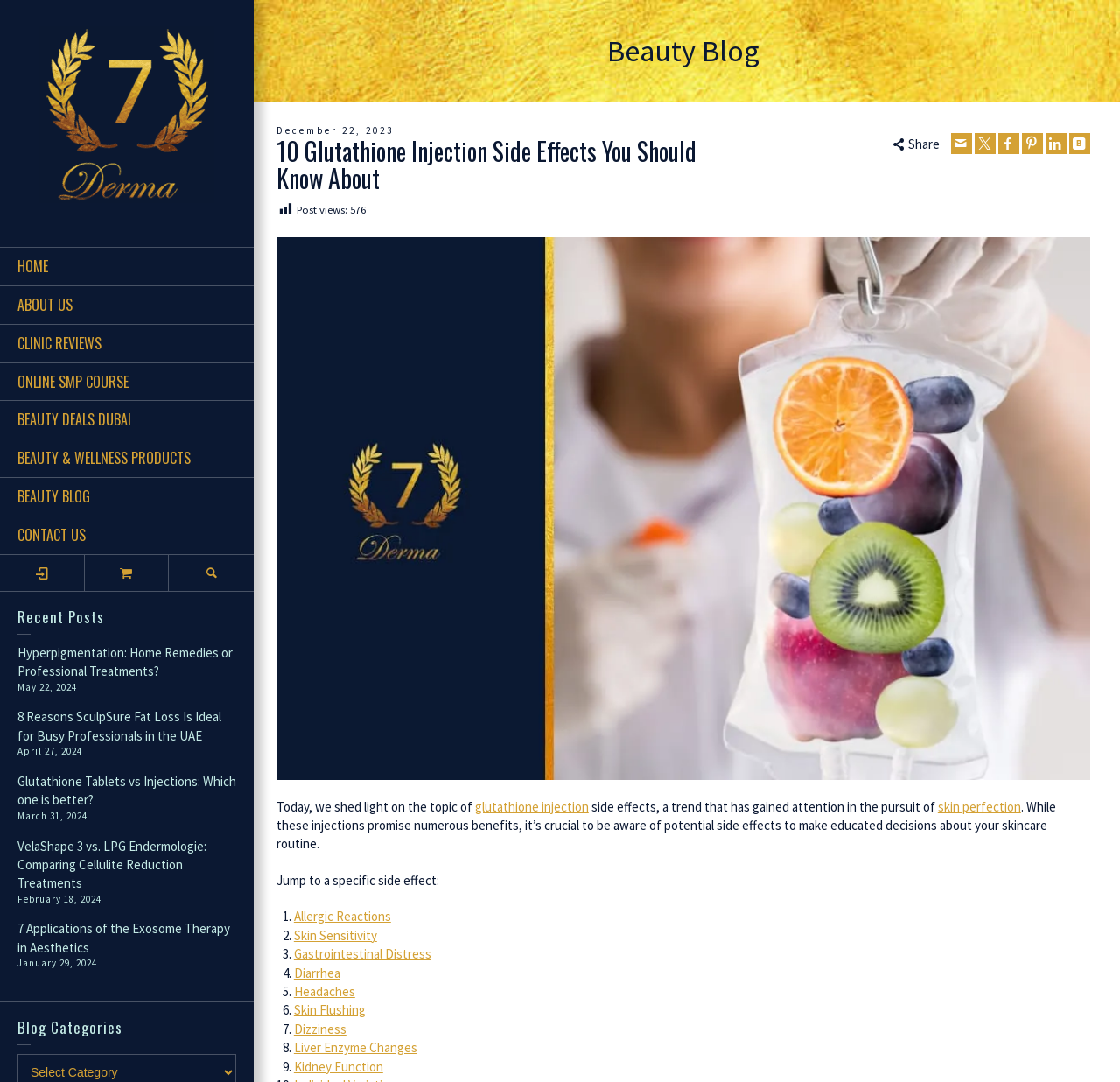How many recent posts are listed?
Could you please answer the question thoroughly and with as much detail as possible?

I counted the number of links under the 'Recent Posts' heading, which are 'Hyperpigmentation: Home Remedies or Professional Treatments?', '8 Reasons SculpSure Fat Loss Is Ideal for Busy Professionals in the UAE', 'Glutathione Tablets vs Injections: Which one is better?', 'VelaShape 3 vs. LPG Endermologie: Comparing Cellulite Reduction Treatments', and '7 Applications of the Exosome Therapy in Aesthetics'. There are 5 links in total.